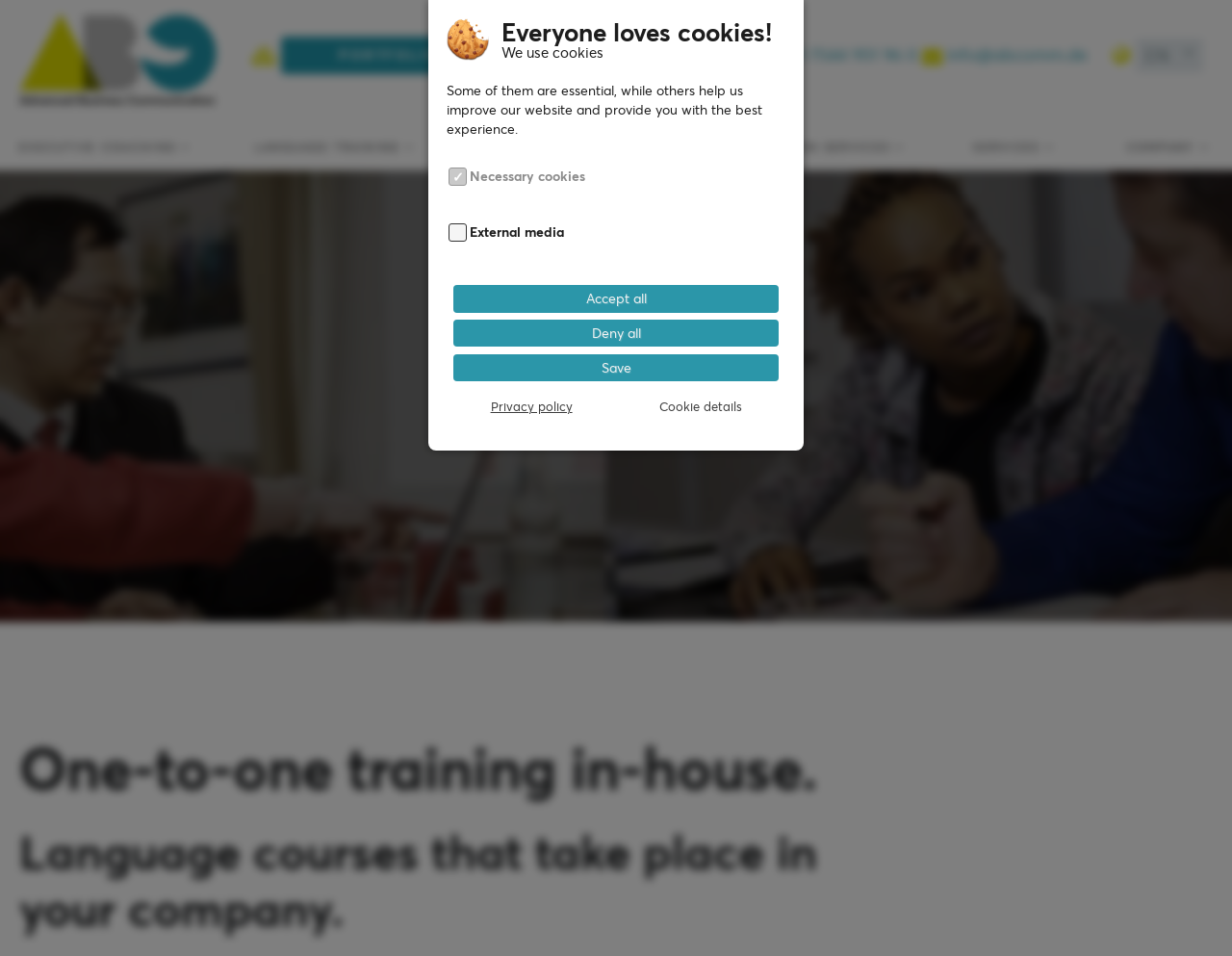Locate the bounding box coordinates of the segment that needs to be clicked to meet this instruction: "Contact abc via phone".

[0.629, 0.005, 0.744, 0.111]